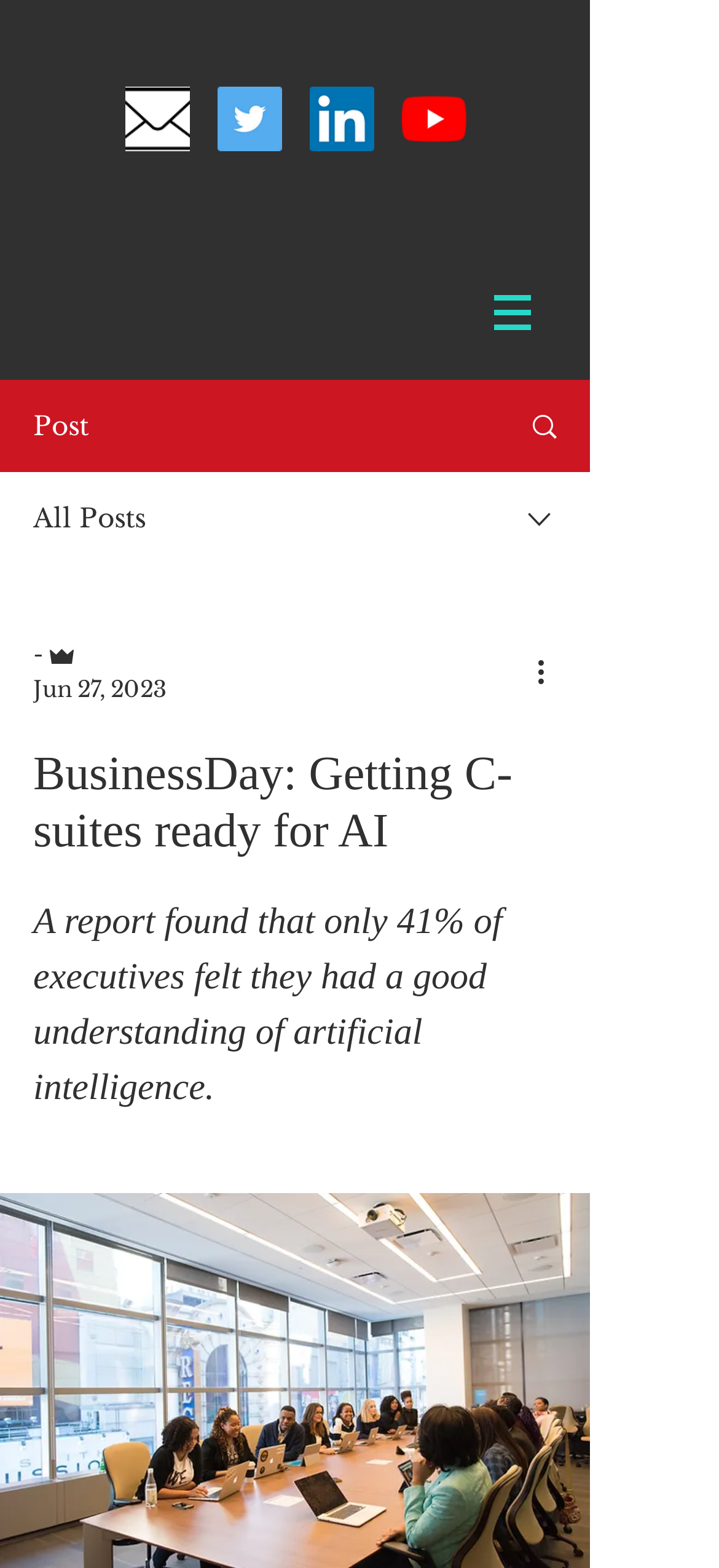Kindly provide the bounding box coordinates of the section you need to click on to fulfill the given instruction: "Click on the Twitter Social Icon".

[0.303, 0.055, 0.392, 0.096]